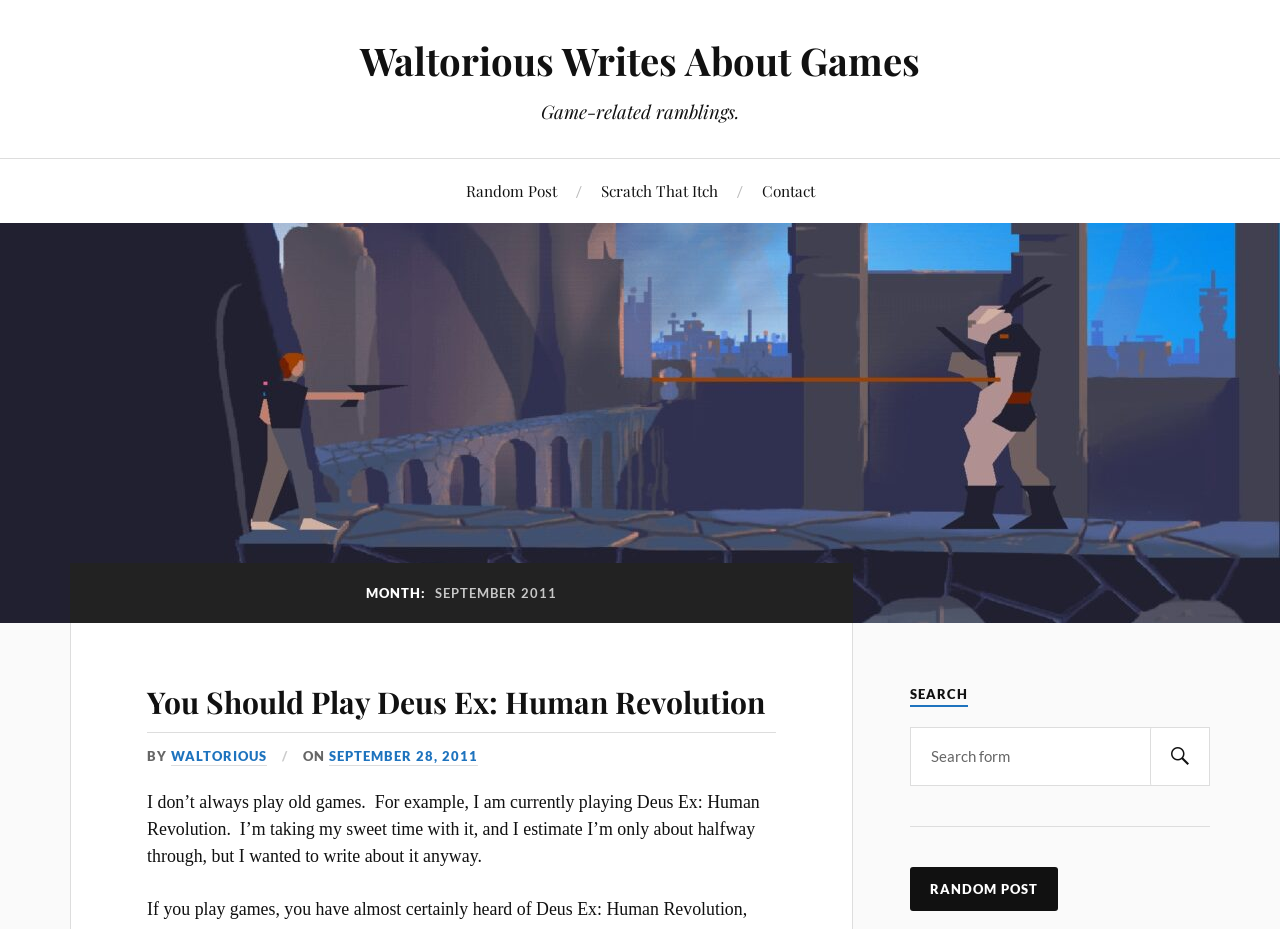What is the name of the blog?
Kindly give a detailed and elaborate answer to the question.

The name of the blog can be found in the top-left corner of the webpage, which is also the text of the first link element.